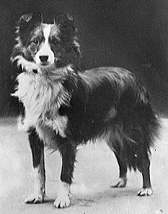Describe the image with as much detail as possible.

The image depicts a black and white photograph of a Shetland Sheepdog, known for its keen expression and elegant posture. This breed, often referred to as a Sheltie, is characterized by its long, flowing coat and fox-like face. The dog stands proudly, showcasing its strong stance and distinctive markings, emphasizing its alert yet gentle demeanor.

The context surrounding this breed's lineage is rich in pedigree significance. Notably, the Shetland Sheepdog is influenced by various key ancestors, including dogs from the early 20th century, such as the notable Chestnut Sweet Lady. The genetic contributions from these dogs have shaped modern lines, with the breed’s heritage tracing back to various successful pairings that include notable names like Eng/Am/Can Ch Crag of Exford and Eng Ch Redbraes Magda. This historic backdrop highlights the enduring legacy of Shelties in contemporary breeding practices, underlining their esteemed position in canine pedigree records.